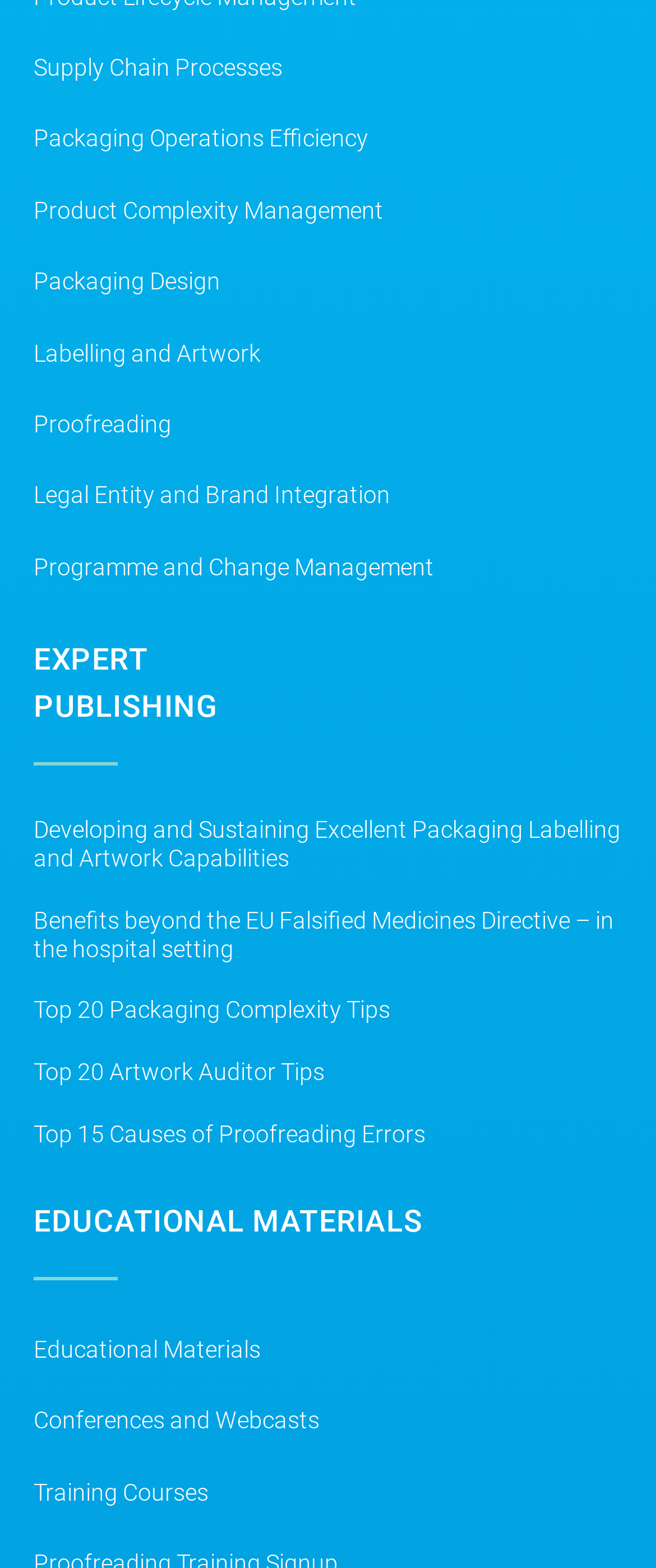Predict the bounding box of the UI element based on the description: "Labelling and Artwork". The coordinates should be four float numbers between 0 and 1, formatted as [left, top, right, bottom].

[0.051, 0.202, 0.774, 0.248]